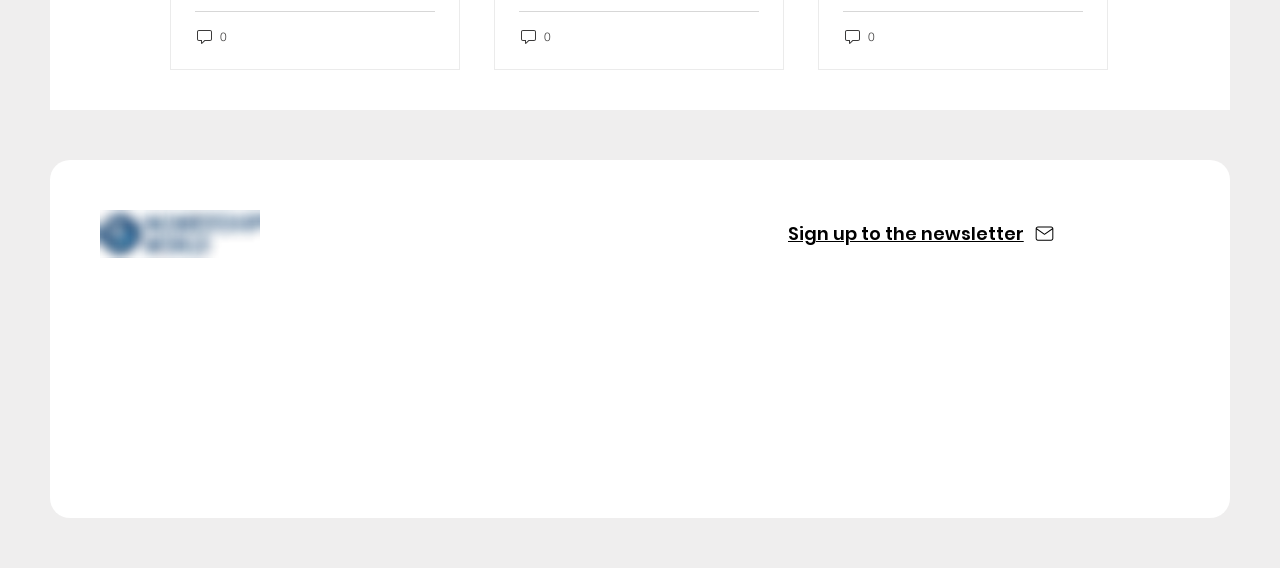Please reply with a single word or brief phrase to the question: 
How many social media links are there?

2